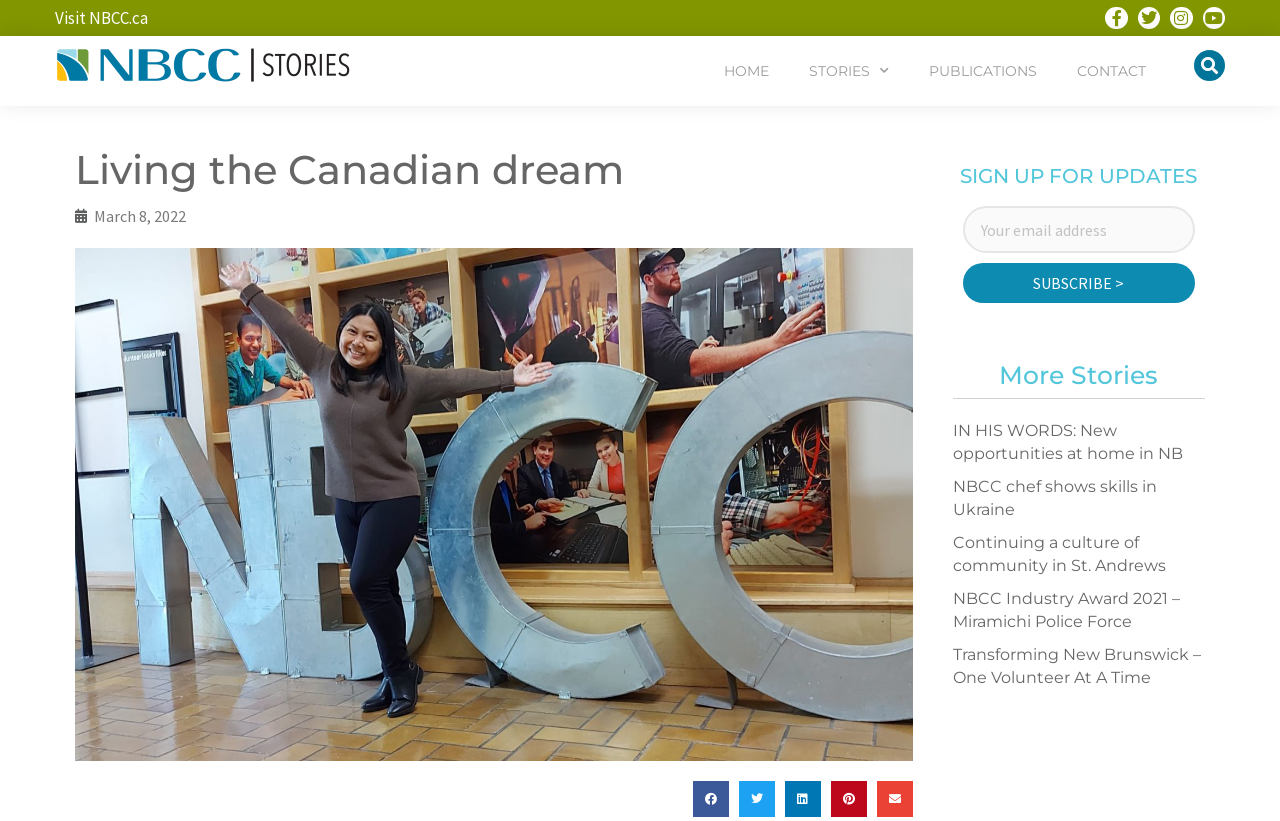Please answer the following question using a single word or phrase: 
How many social media platforms are available for sharing?

5